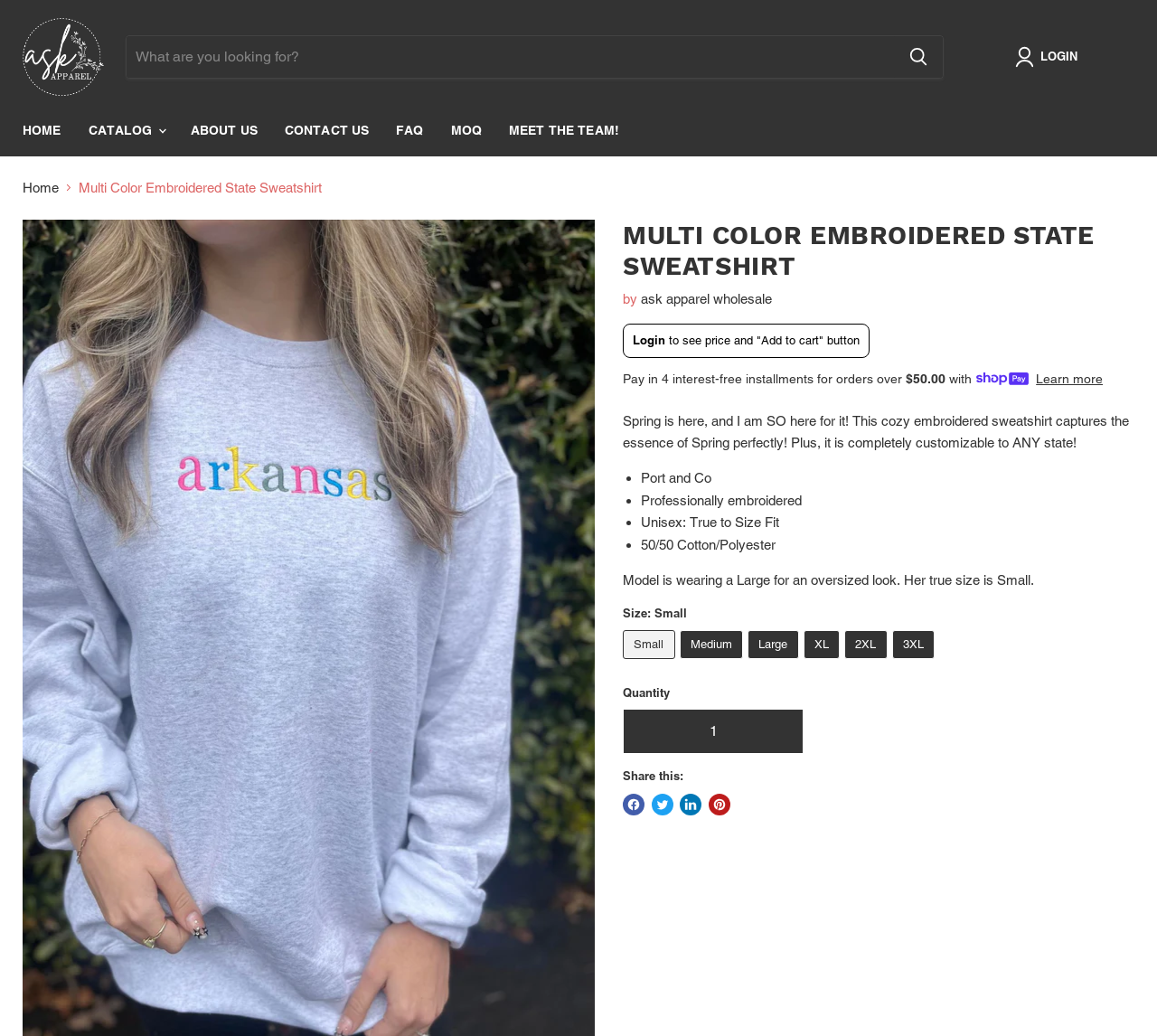What is the material of the sweatshirt? Based on the image, give a response in one word or a short phrase.

50/50 Cotton/Polyester